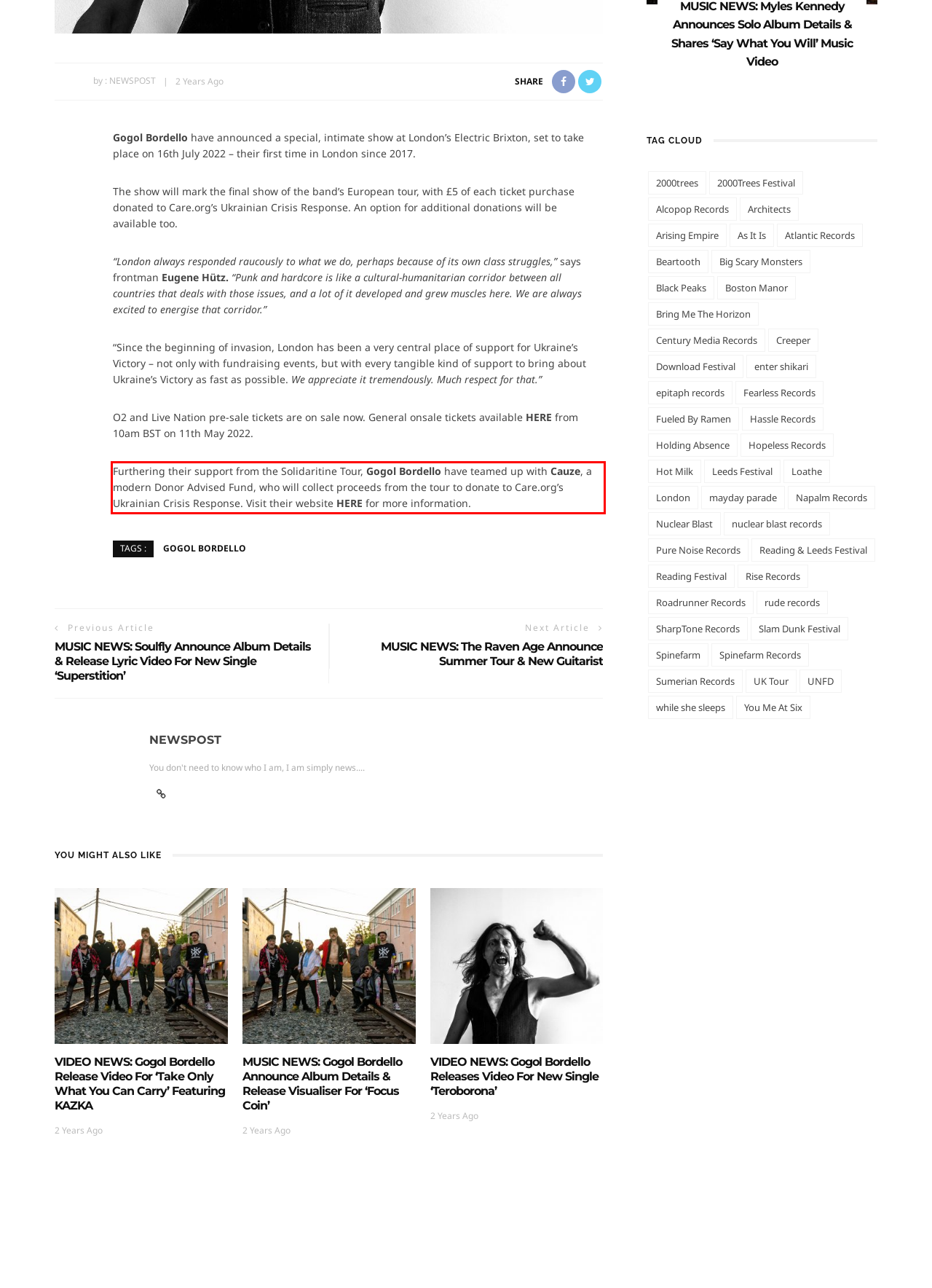You have a screenshot of a webpage with a red bounding box. Use OCR to generate the text contained within this red rectangle.

Furthering their support from the Solidaritine Tour, Gogol Bordello have teamed up with Cauze, a modern Donor Advised Fund, who will collect proceeds from the tour to donate to Care.org’s Ukrainian Crisis Response. Visit their website HERE for more information.